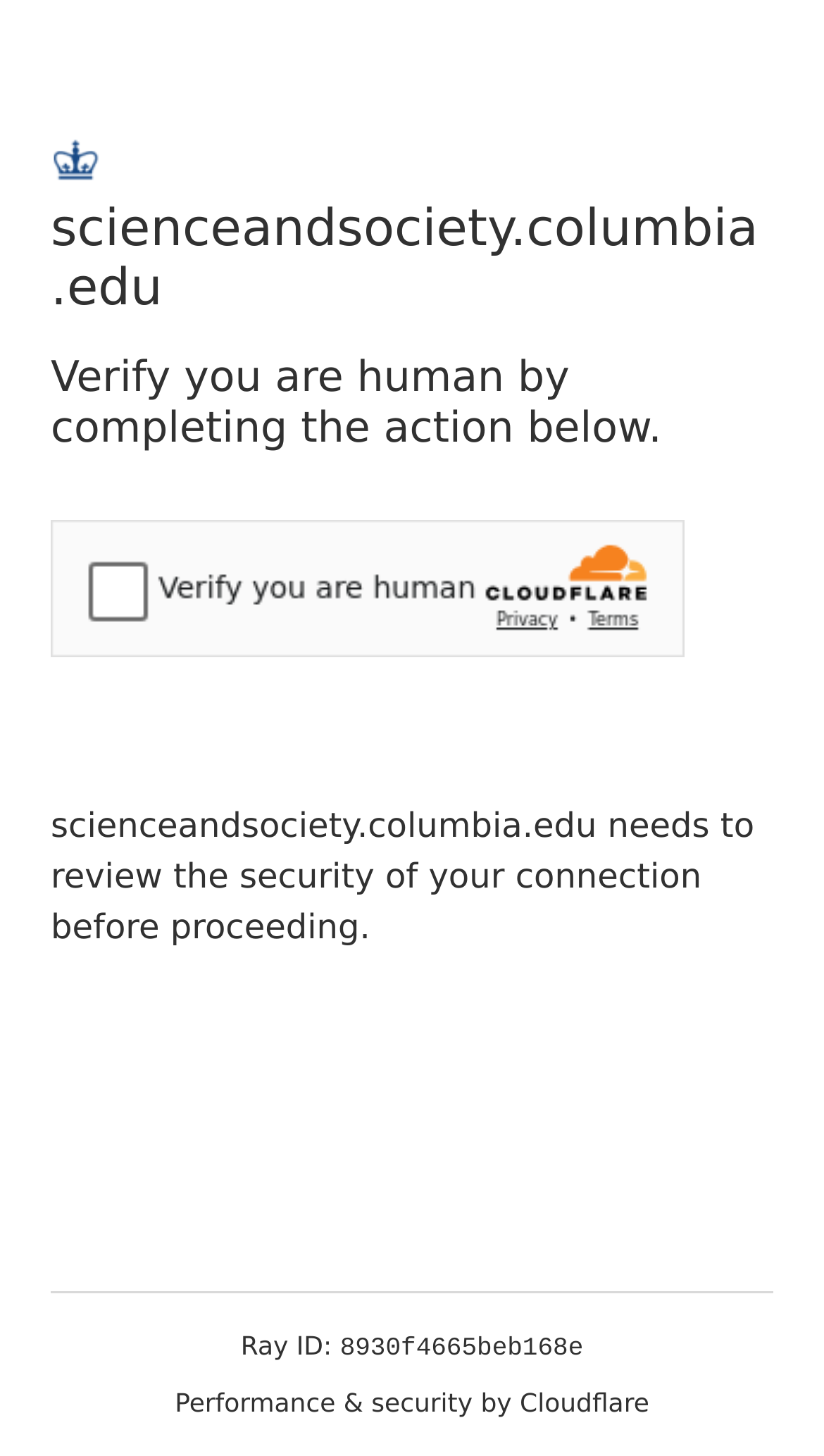What is the purpose of the security challenge? Based on the image, give a response in one word or a short phrase.

Verify human